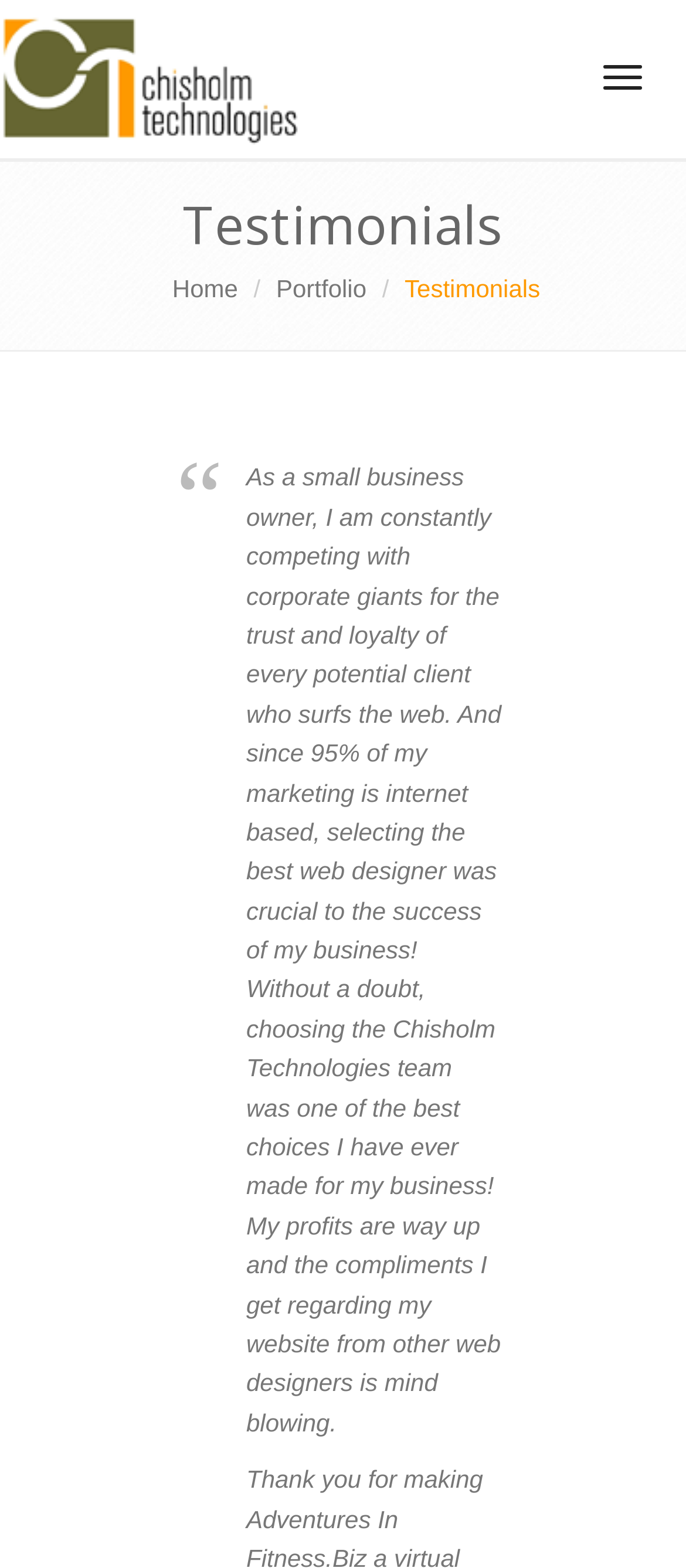Please examine the image and provide a detailed answer to the question: What is the purpose of the 'Scroll Back to Top' button?

I inferred the purpose of the button by its name 'Scroll Back to Top' and its position at the bottom of the page, indicating that it is used to scroll back to the top of the page.